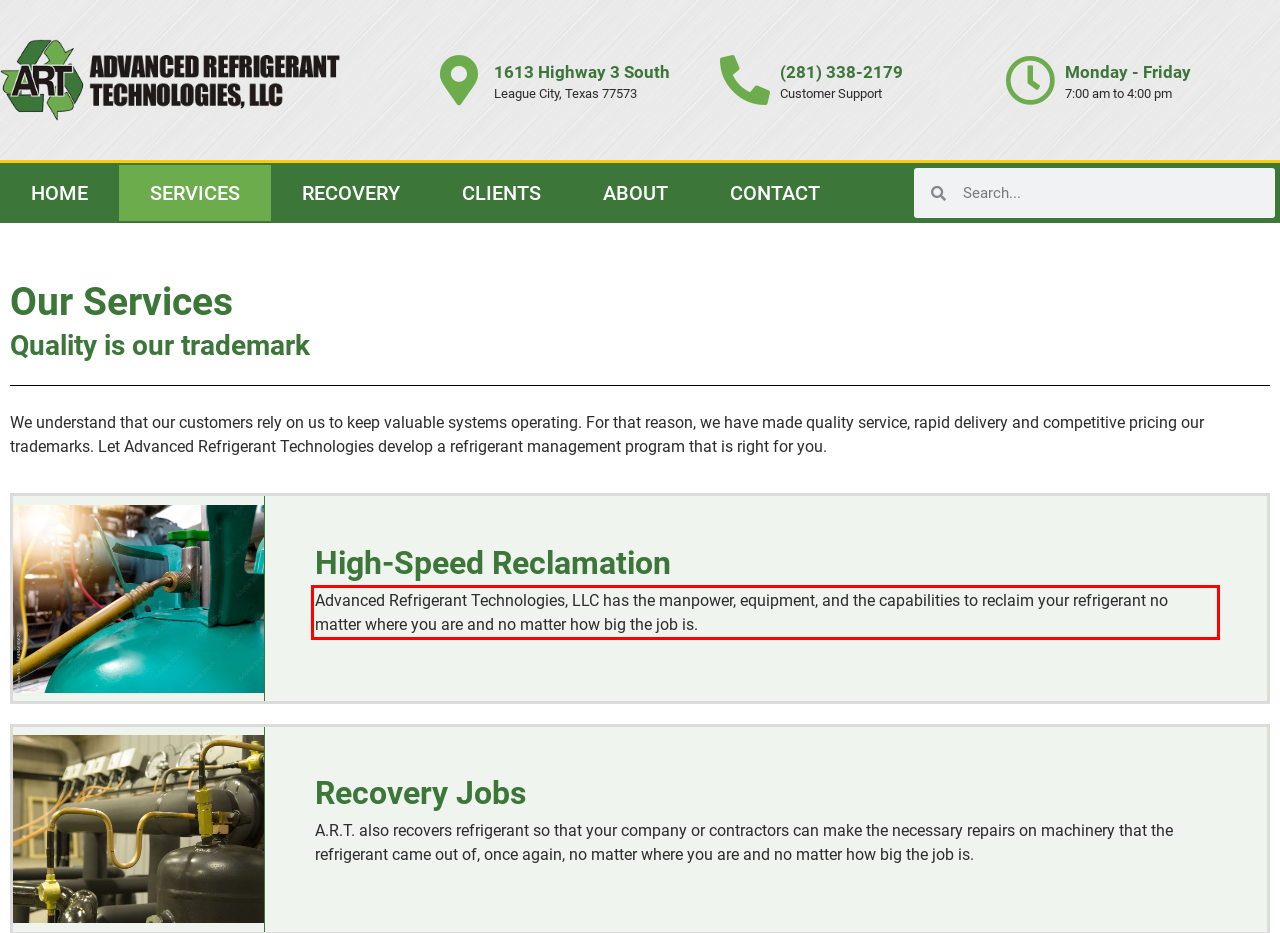You are presented with a webpage screenshot featuring a red bounding box. Perform OCR on the text inside the red bounding box and extract the content.

Advanced Refrigerant Technologies, LLC has the manpower, equipment, and the capabilities to reclaim your refrigerant no matter where you are and no matter how big the job is.